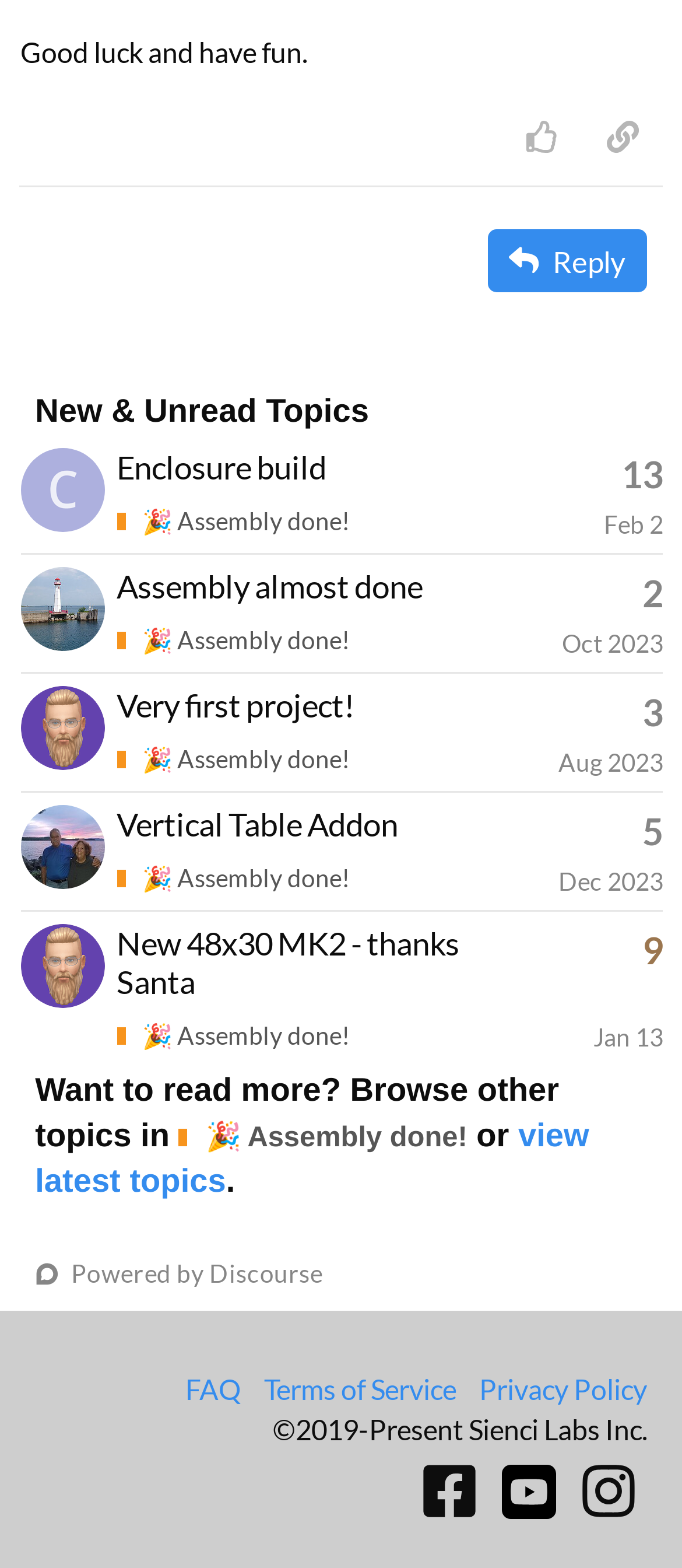Extract the bounding box coordinates for the UI element described by the text: "🎉 Assembly done!". The coordinates should be in the form of [left, top, right, bottom] with values between 0 and 1.

[0.171, 0.4, 0.514, 0.418]